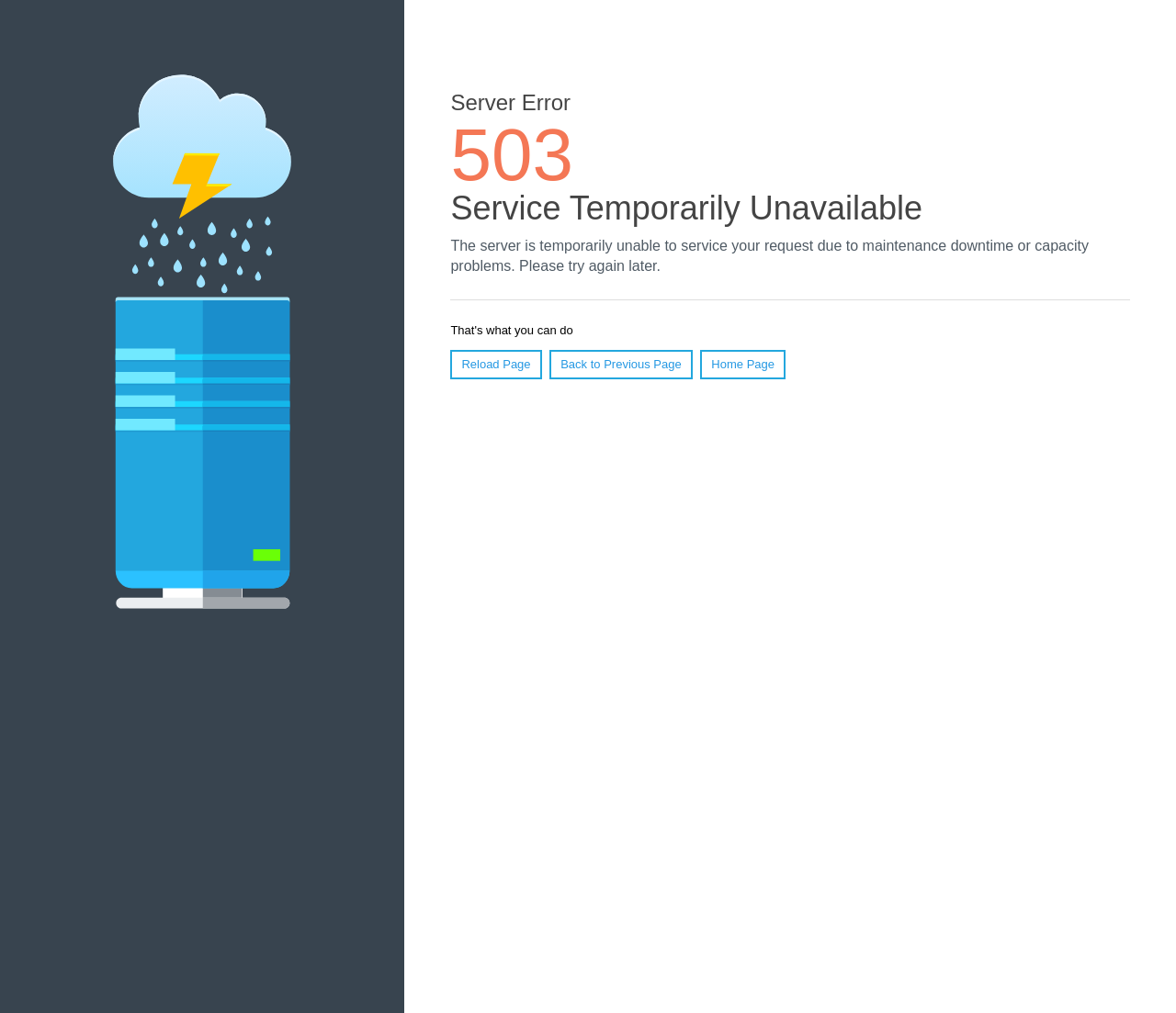What is the purpose of the separator on the webpage?
Refer to the image and provide a detailed answer to the question.

The horizontal separator is used to visually separate the error message from the links below, making it easier to distinguish between the two sections.